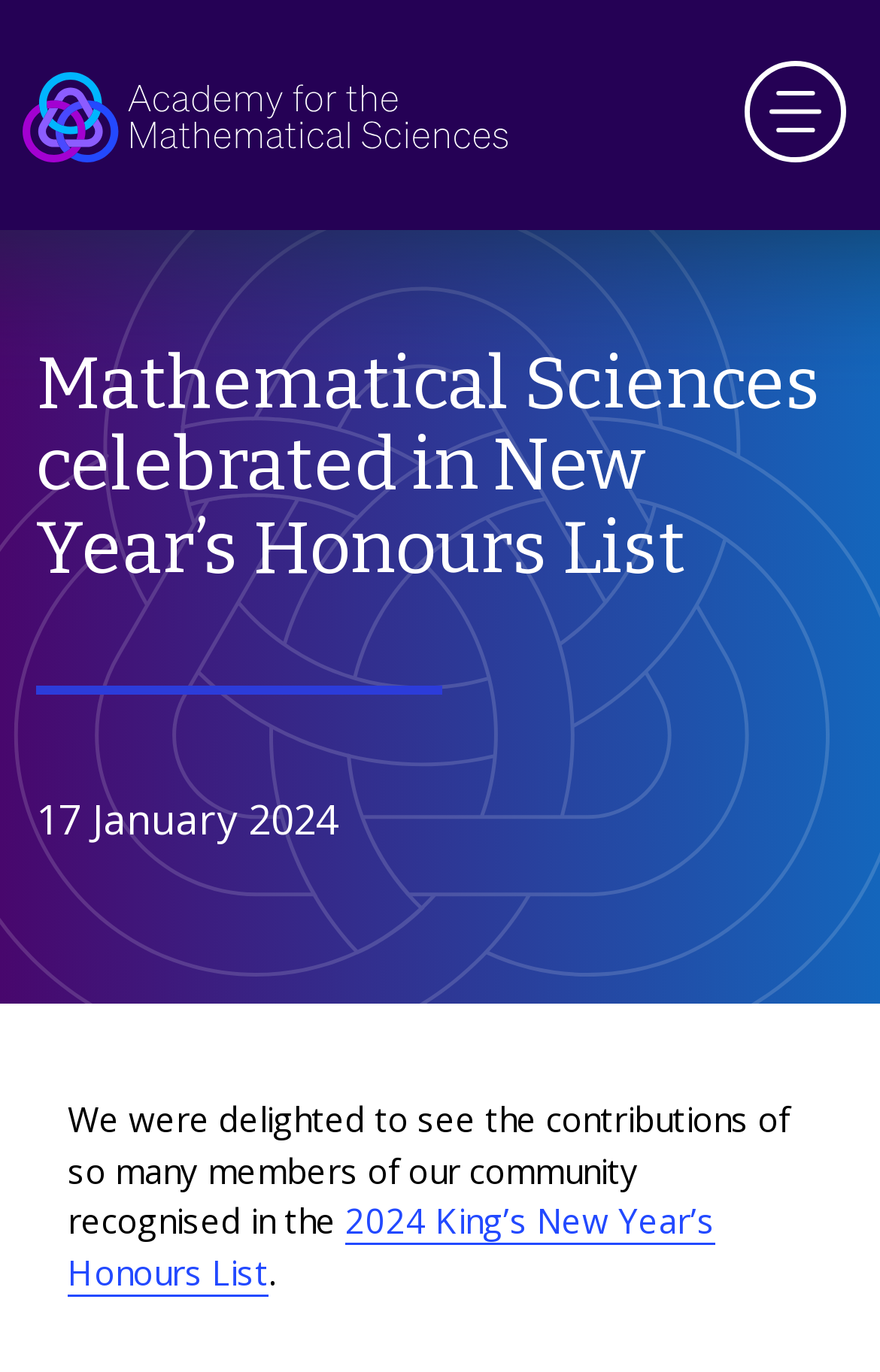Please determine and provide the text content of the webpage's heading.

Mathematical Sciences celebrated in New Year’s Honours List